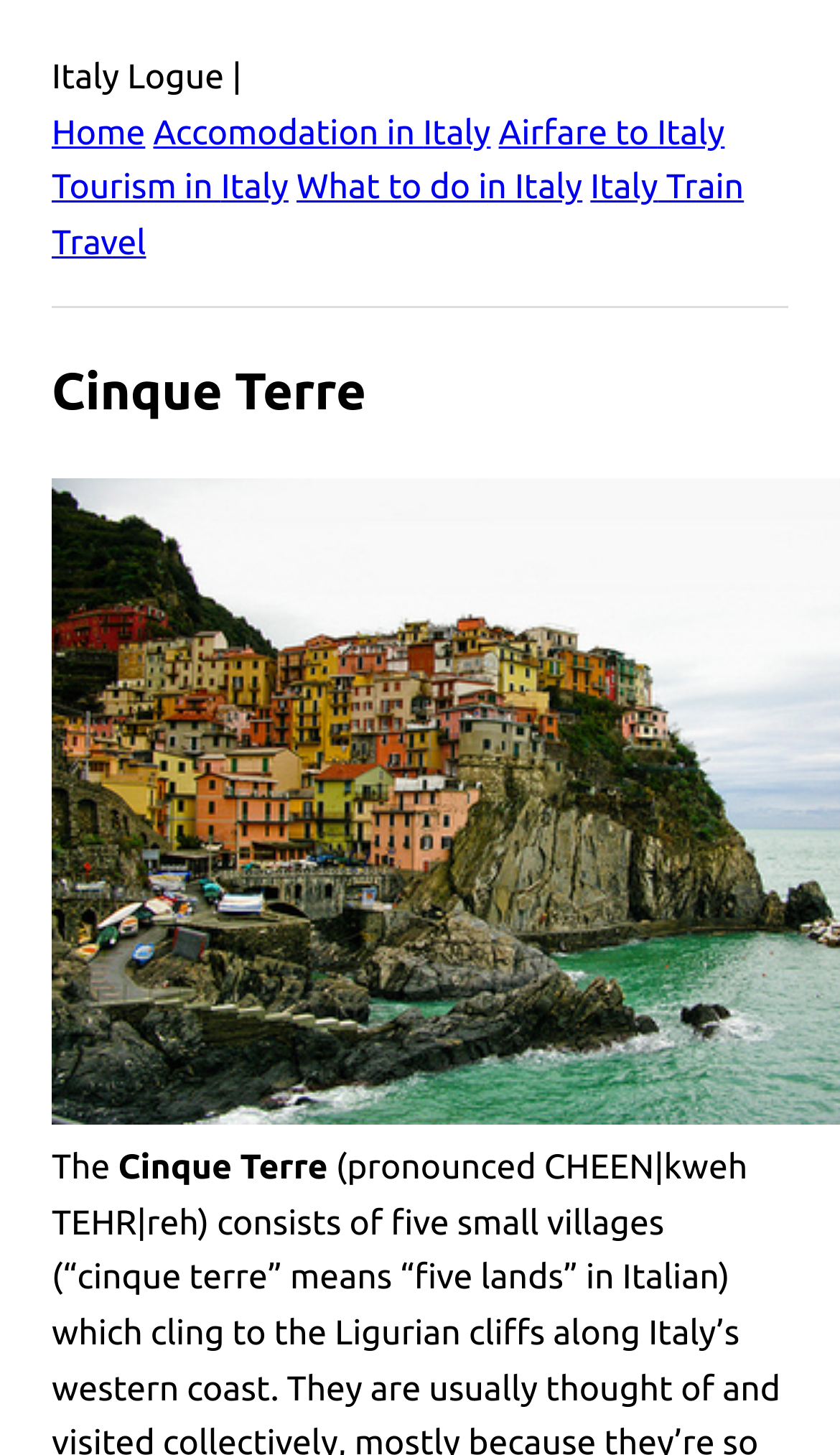How many links are available on the top section of this webpage?
Based on the image, give a one-word or short phrase answer.

4